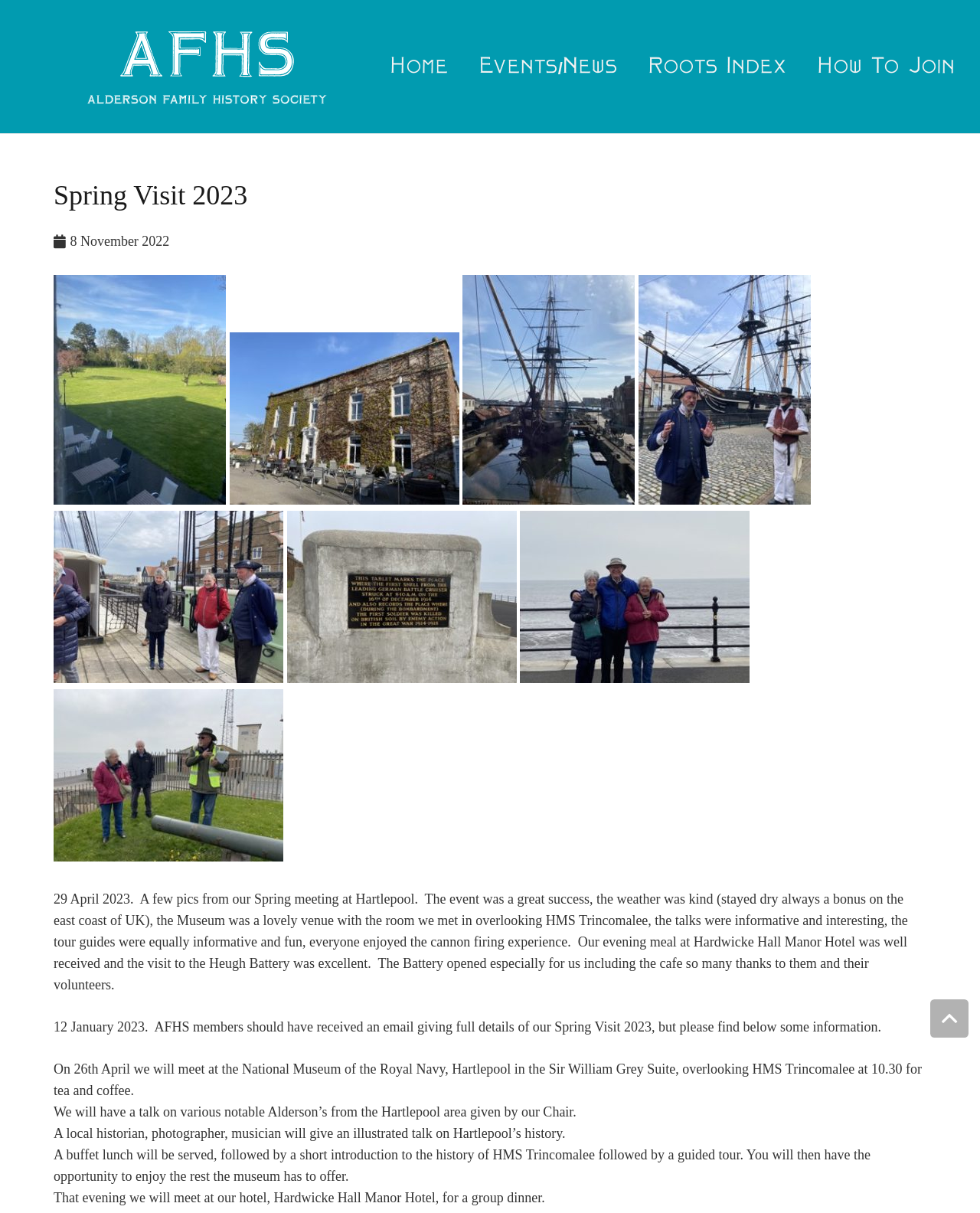How many talks were given during the Spring meeting?
Provide a comprehensive and detailed answer to the question.

I found the answer by reading the text on the webpage, which mentions 'our Chair' giving a talk and 'a local historian, photographer, musician' giving an illustrated talk.